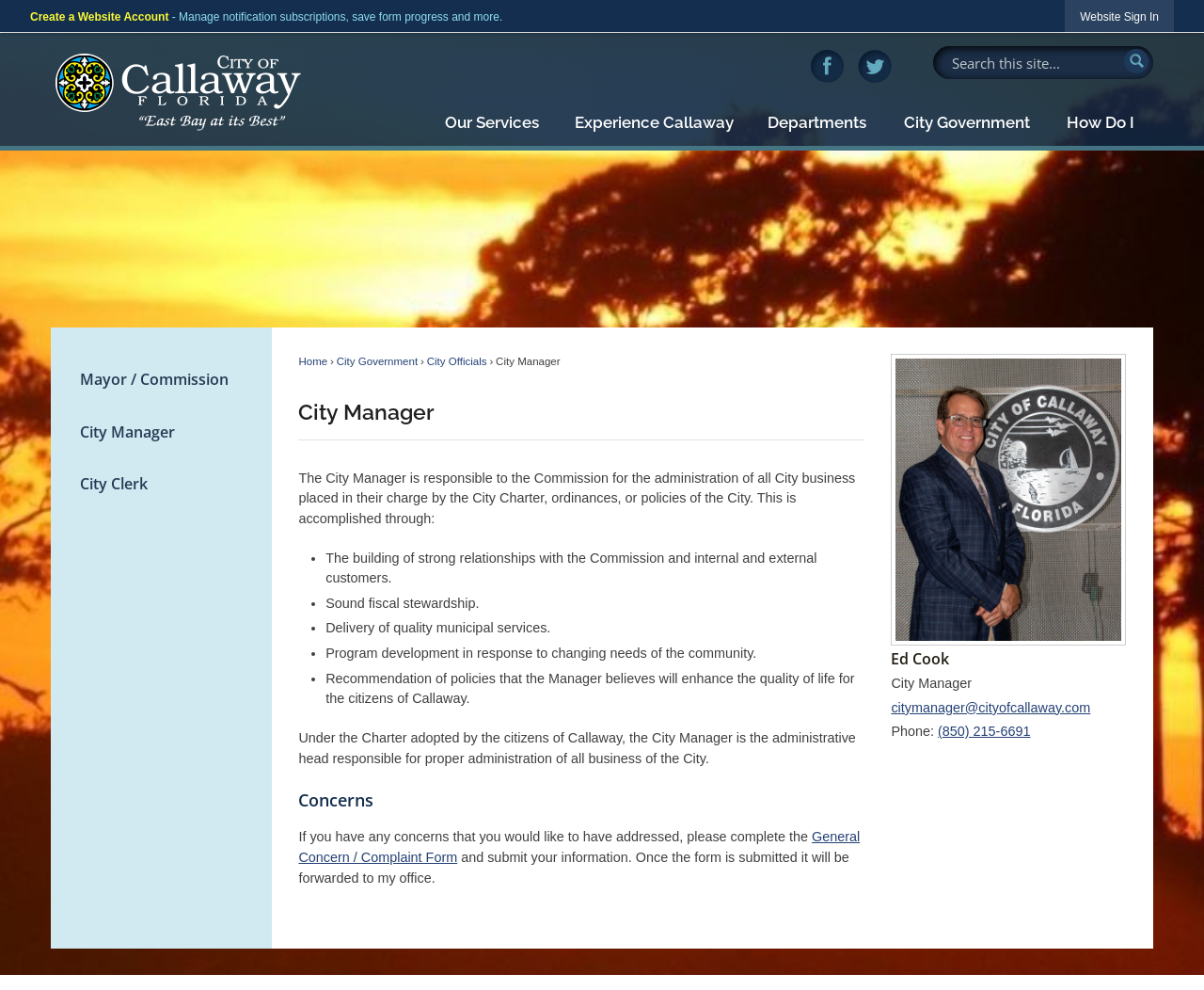How can citizens submit concerns?
Provide a fully detailed and comprehensive answer to the question.

The webpage provides a link to the General Concern / Complaint Form, which citizens can complete and submit to have their concerns addressed. The form will be forwarded to the City Manager's office.